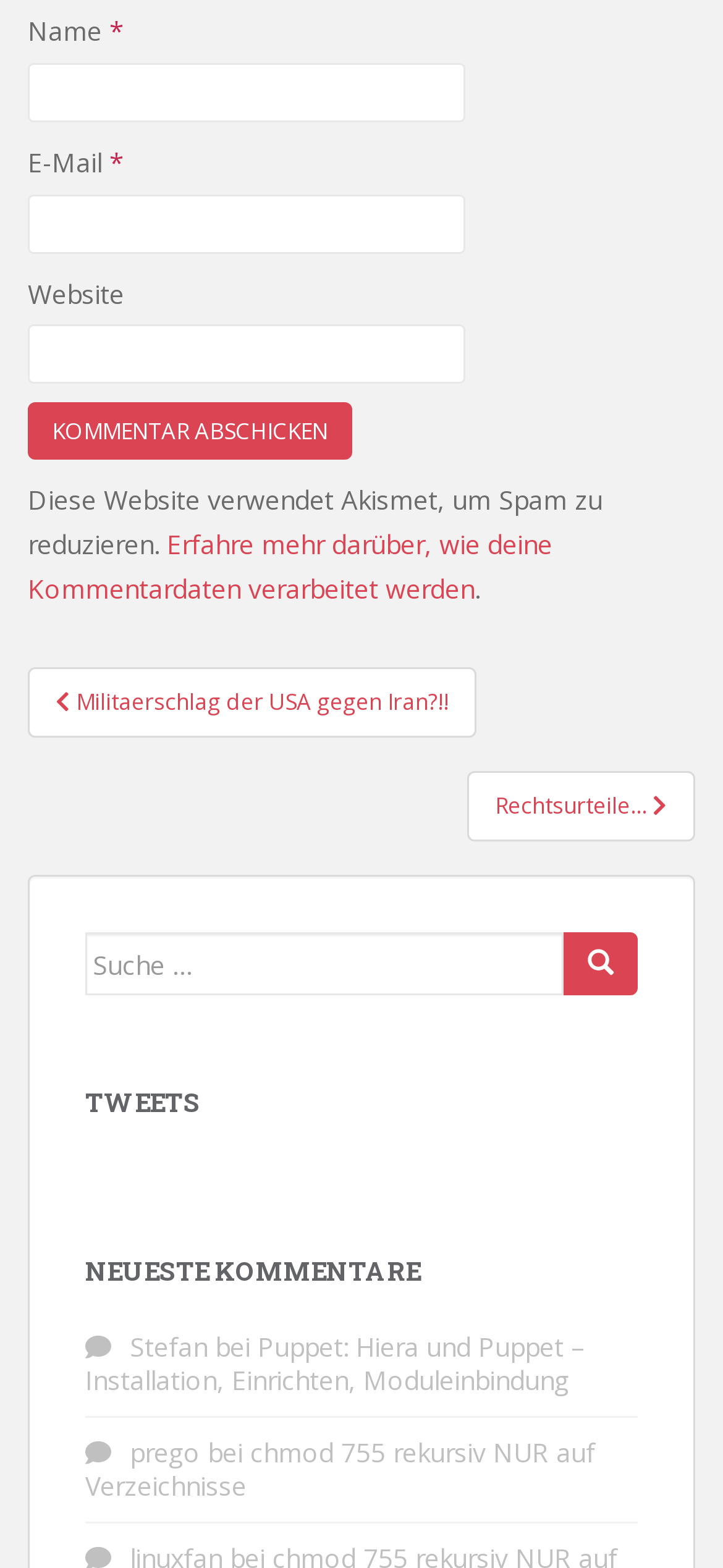Reply to the question with a single word or phrase:
What is the section with the heading 'TWEETS' about?

Tweets